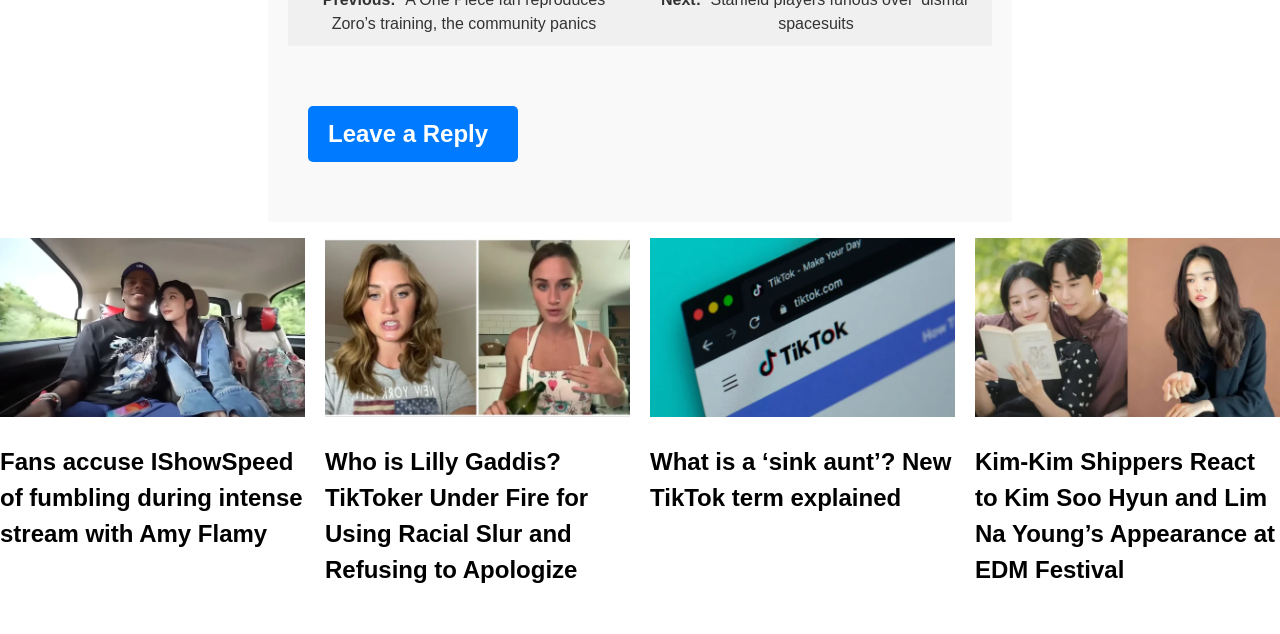Determine the bounding box coordinates for the area that needs to be clicked to fulfill this task: "Contact Sales". The coordinates must be given as four float numbers between 0 and 1, i.e., [left, top, right, bottom].

None